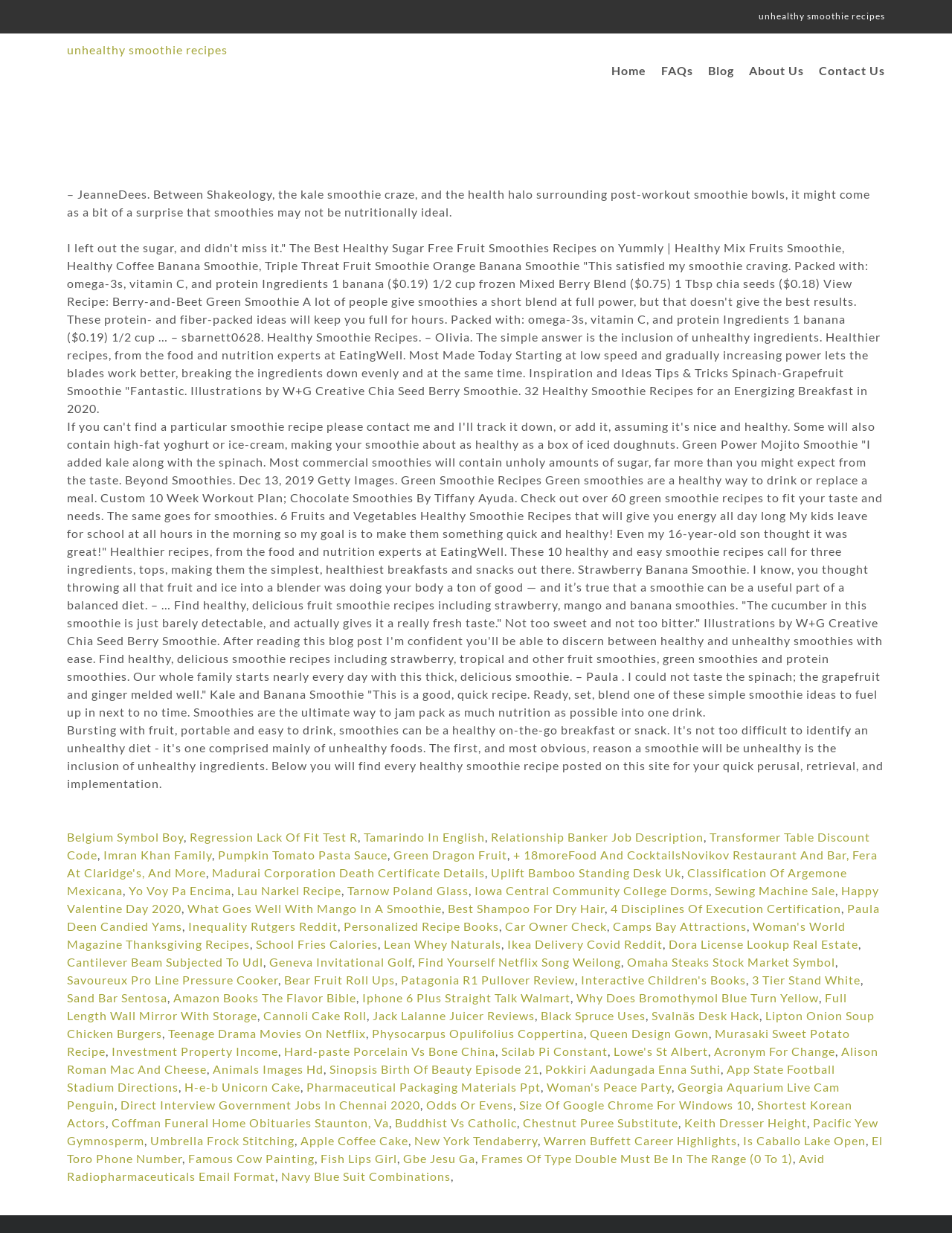What is the benefit of using chia seeds in smoothies?
By examining the image, provide a one-word or phrase answer.

Packed with omega-3s, vitamin C, and protein